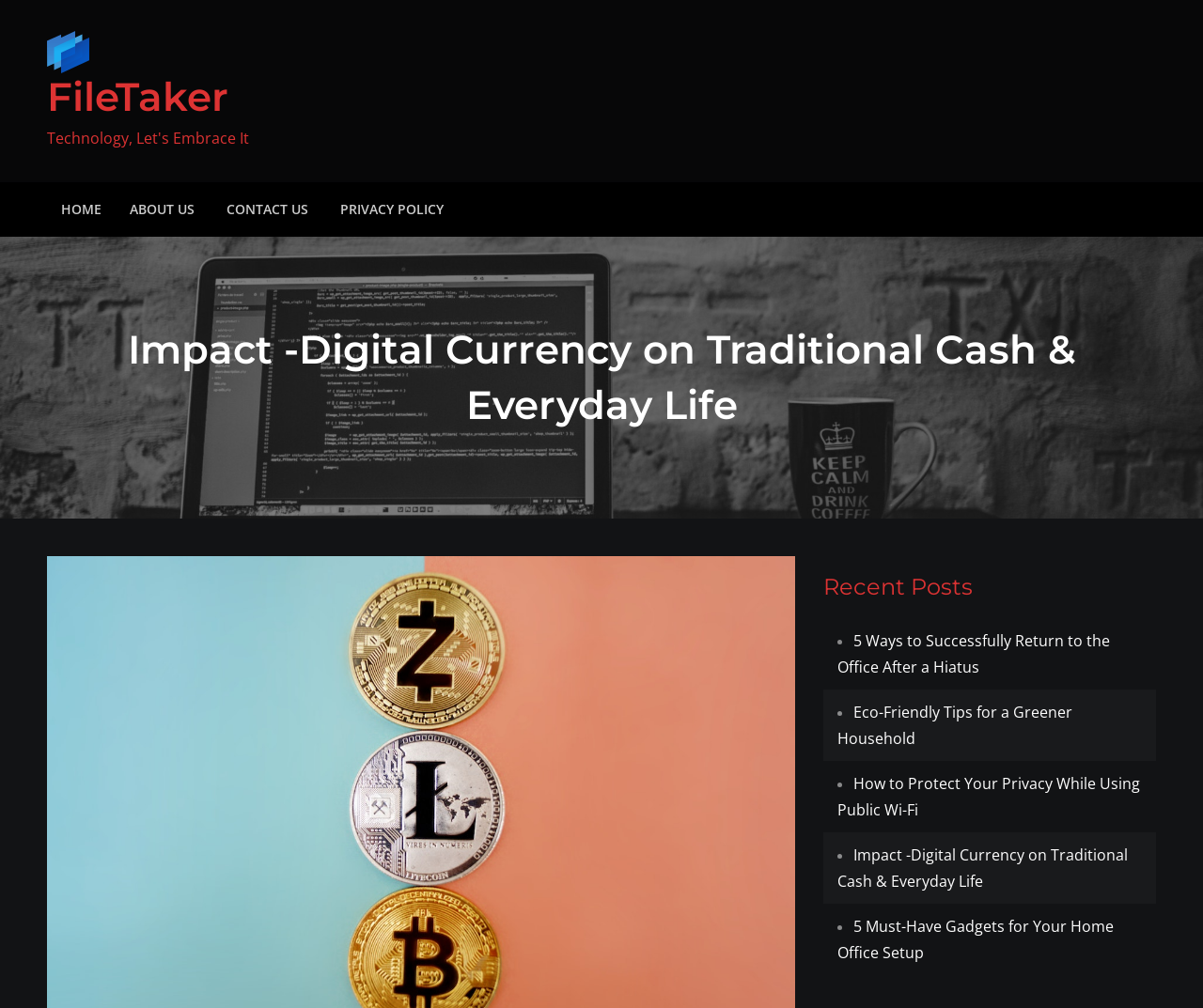Please provide a comprehensive answer to the question below using the information from the image: What is the primary focus of the image at the top?

I determined the primary focus of the image by examining the top-left corner of the webpage, where I found an image with the text 'FileTaker'. The image is likely the logo of the website.